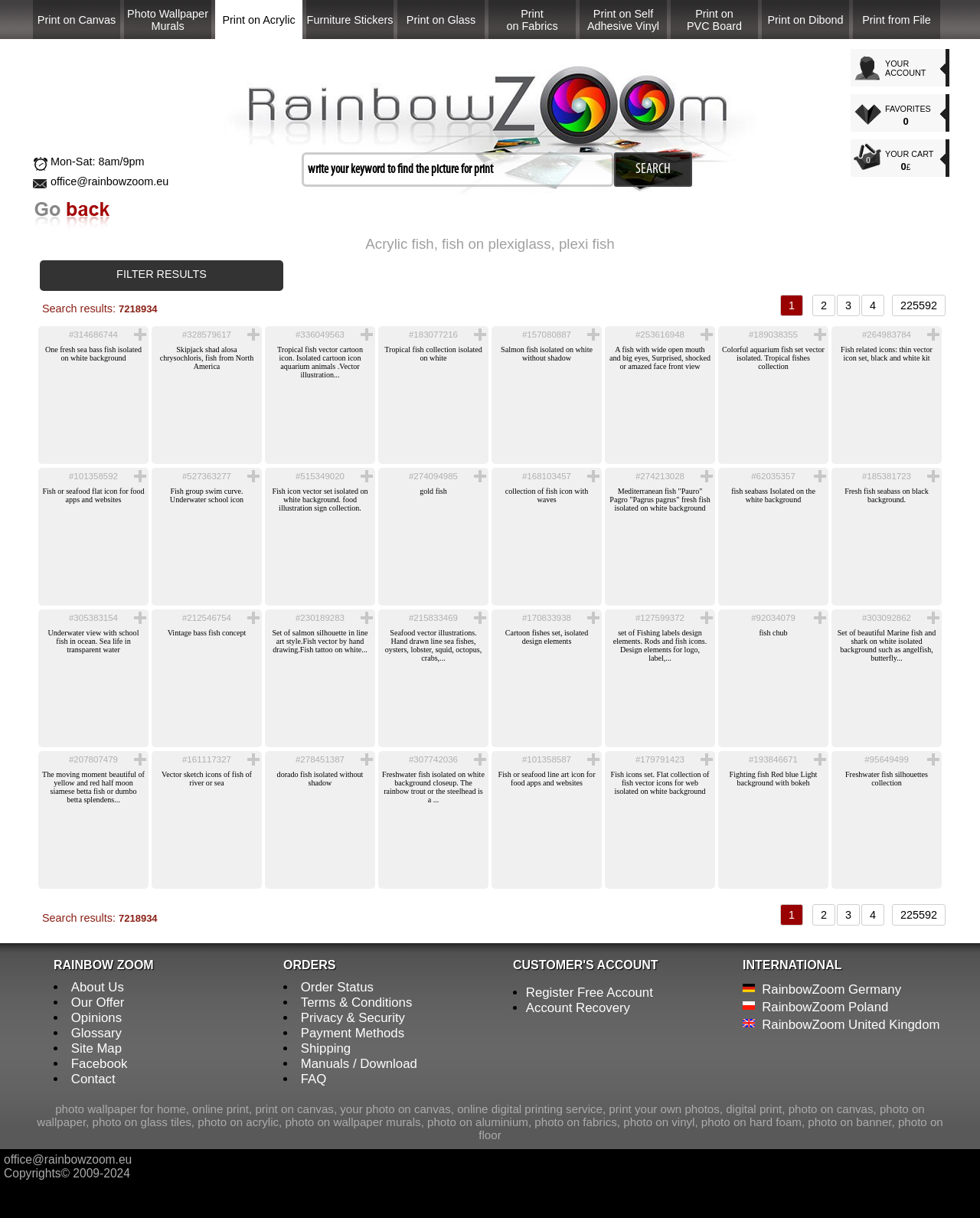What is the principal heading displayed on the webpage?

Acrylic fish, fish on plexiglass, plexi fish